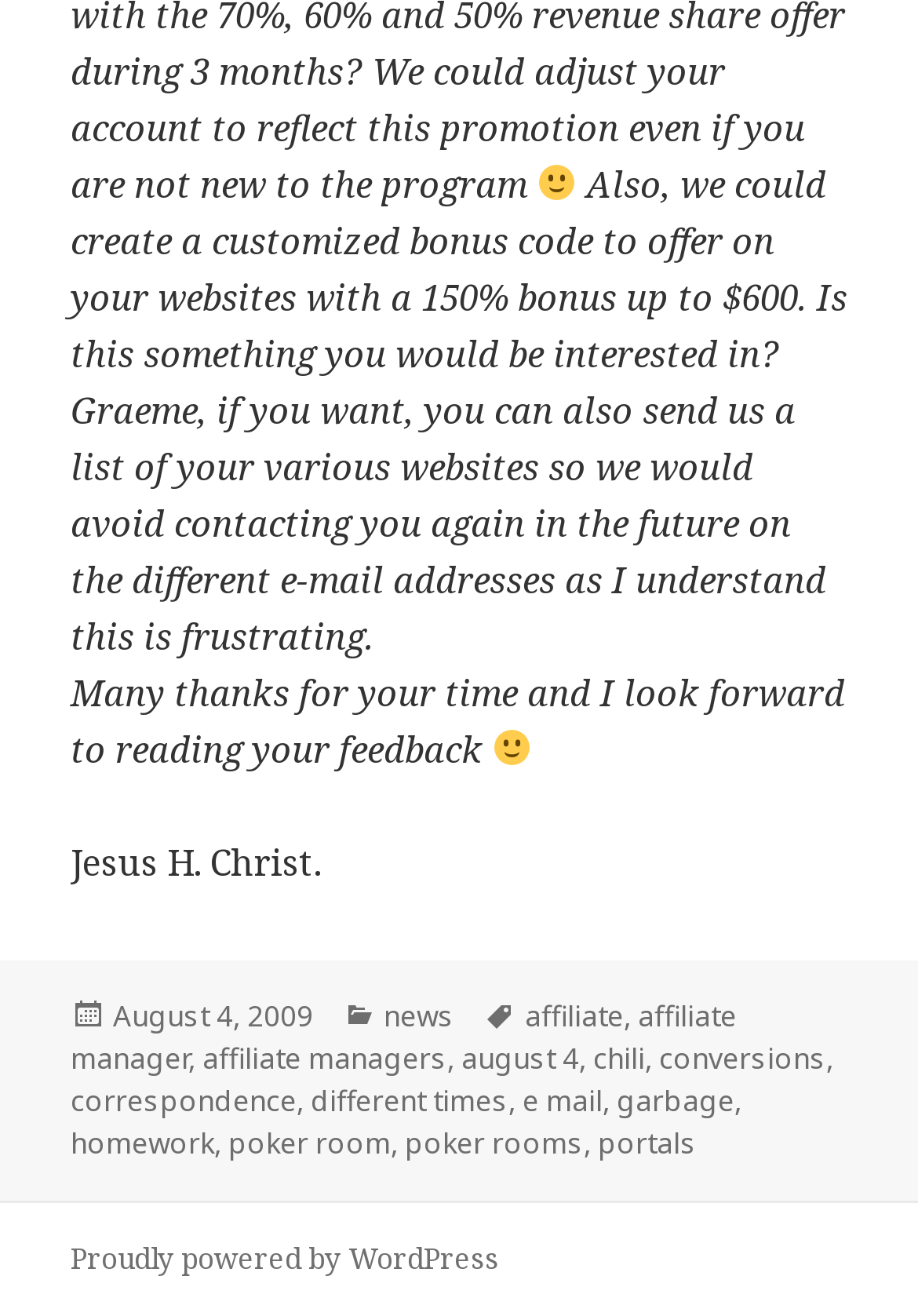For the element described, predict the bounding box coordinates as (top-left x, top-left y, bottom-right x, bottom-right y). All values should be between 0 and 1. Element description: August 4, 2009August 4, 2009

[0.123, 0.756, 0.341, 0.789]